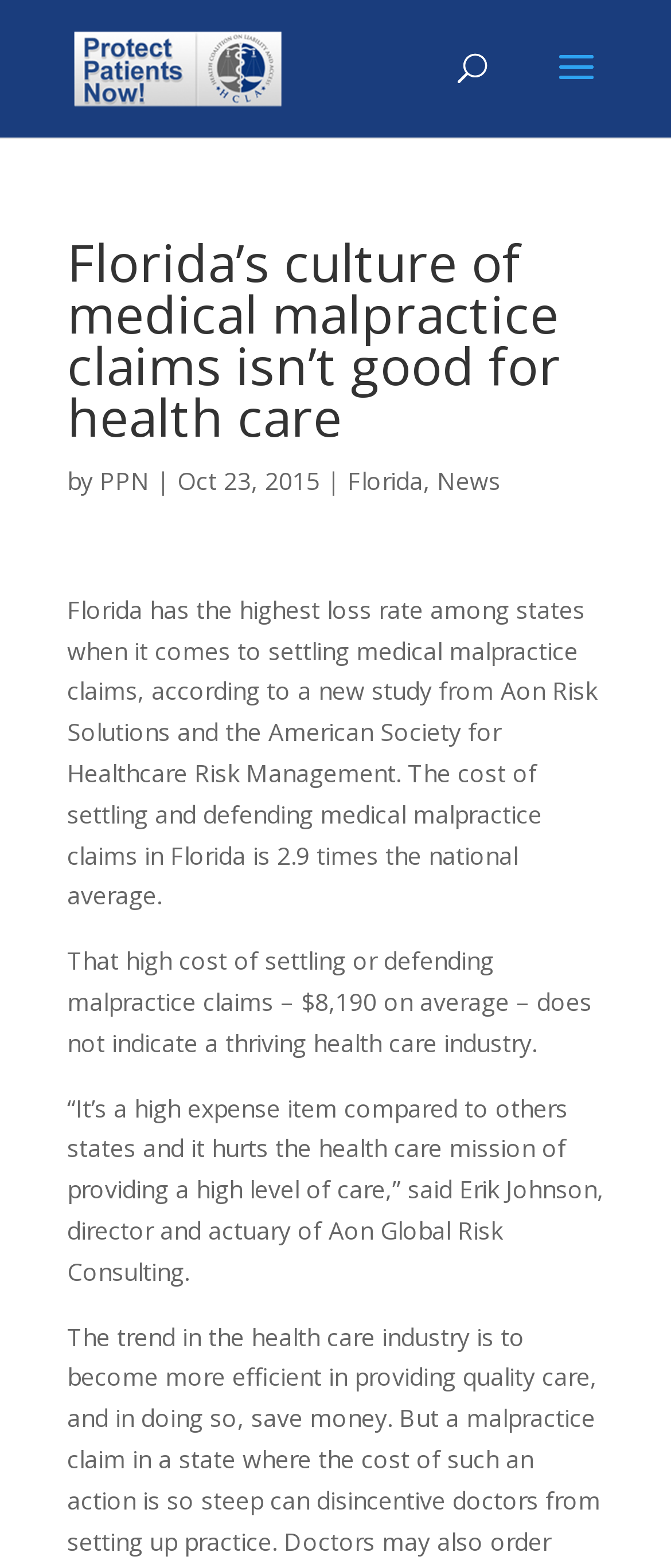Please find and generate the text of the main header of the webpage.

Florida’s culture of medical malpractice claims isn’t good for health care